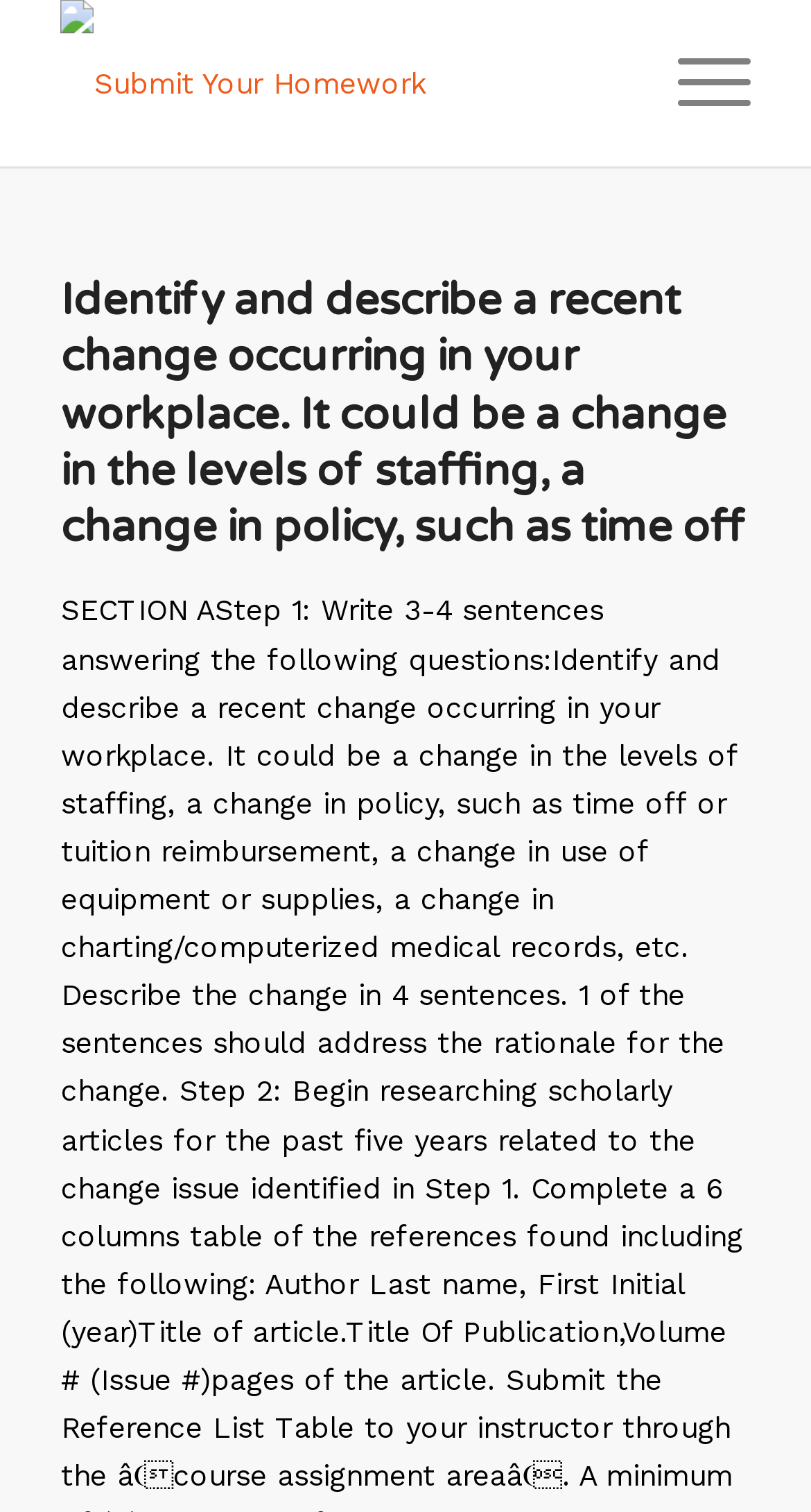Identify the bounding box coordinates for the UI element that matches this description: "Menu Menu".

[0.784, 0.0, 0.925, 0.11]